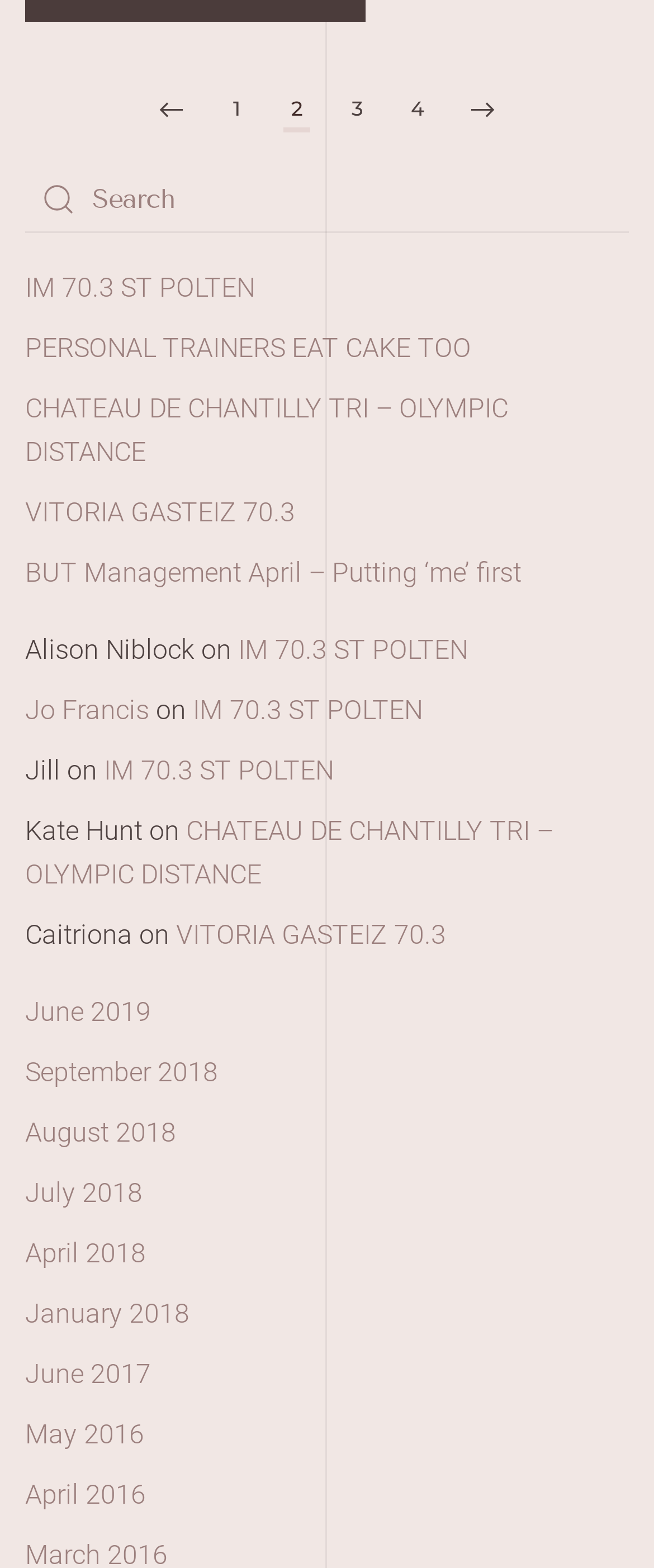Please find the bounding box coordinates of the clickable region needed to complete the following instruction: "Search for something". The bounding box coordinates must consist of four float numbers between 0 and 1, i.e., [left, top, right, bottom].

[0.038, 0.106, 0.962, 0.149]